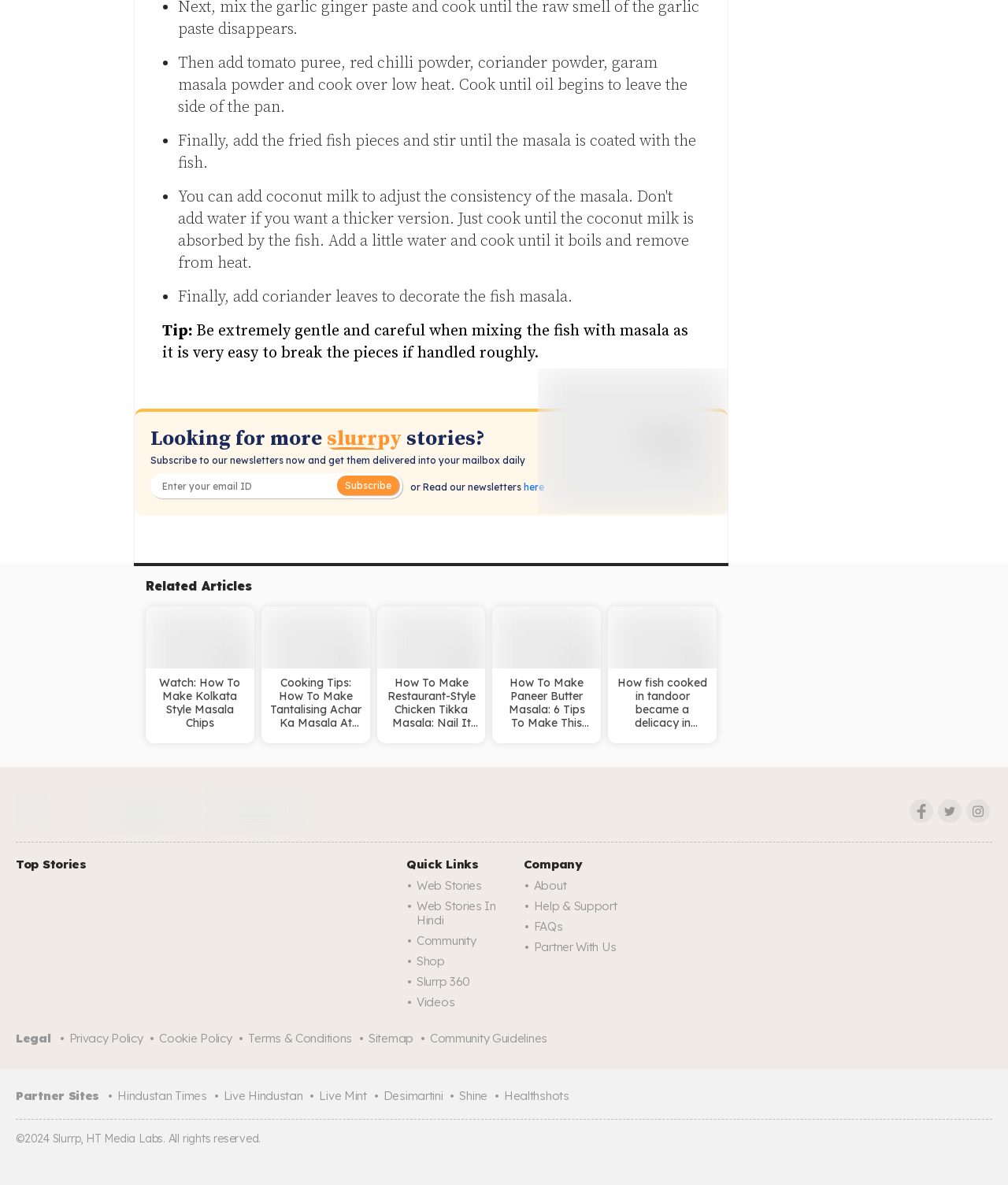Select the bounding box coordinates of the element I need to click to carry out the following instruction: "View web stories".

[0.413, 0.738, 0.519, 0.755]